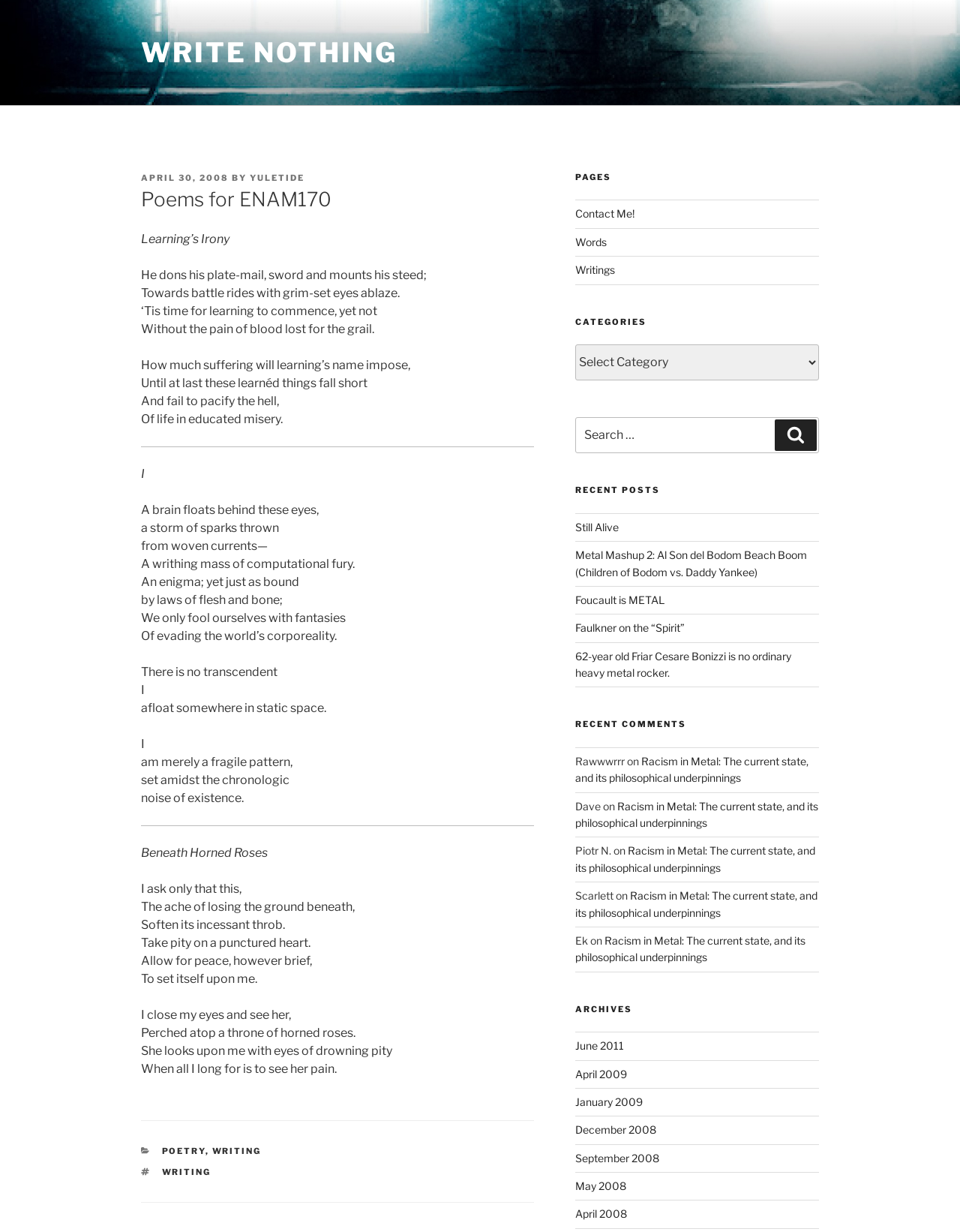Find the bounding box coordinates of the clickable region needed to perform the following instruction: "Search for something". The coordinates should be provided as four float numbers between 0 and 1, i.e., [left, top, right, bottom].

[0.599, 0.339, 0.853, 0.368]